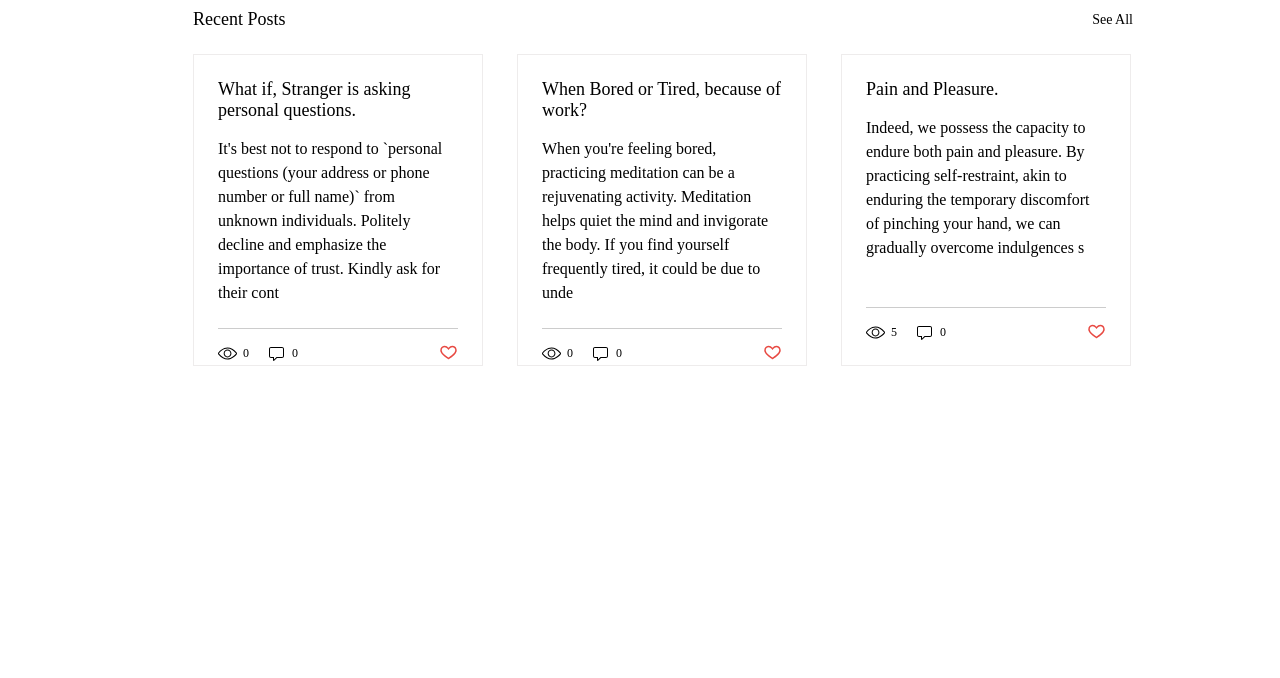Provide a brief response in the form of a single word or phrase:
Can you like the second post?

Yes